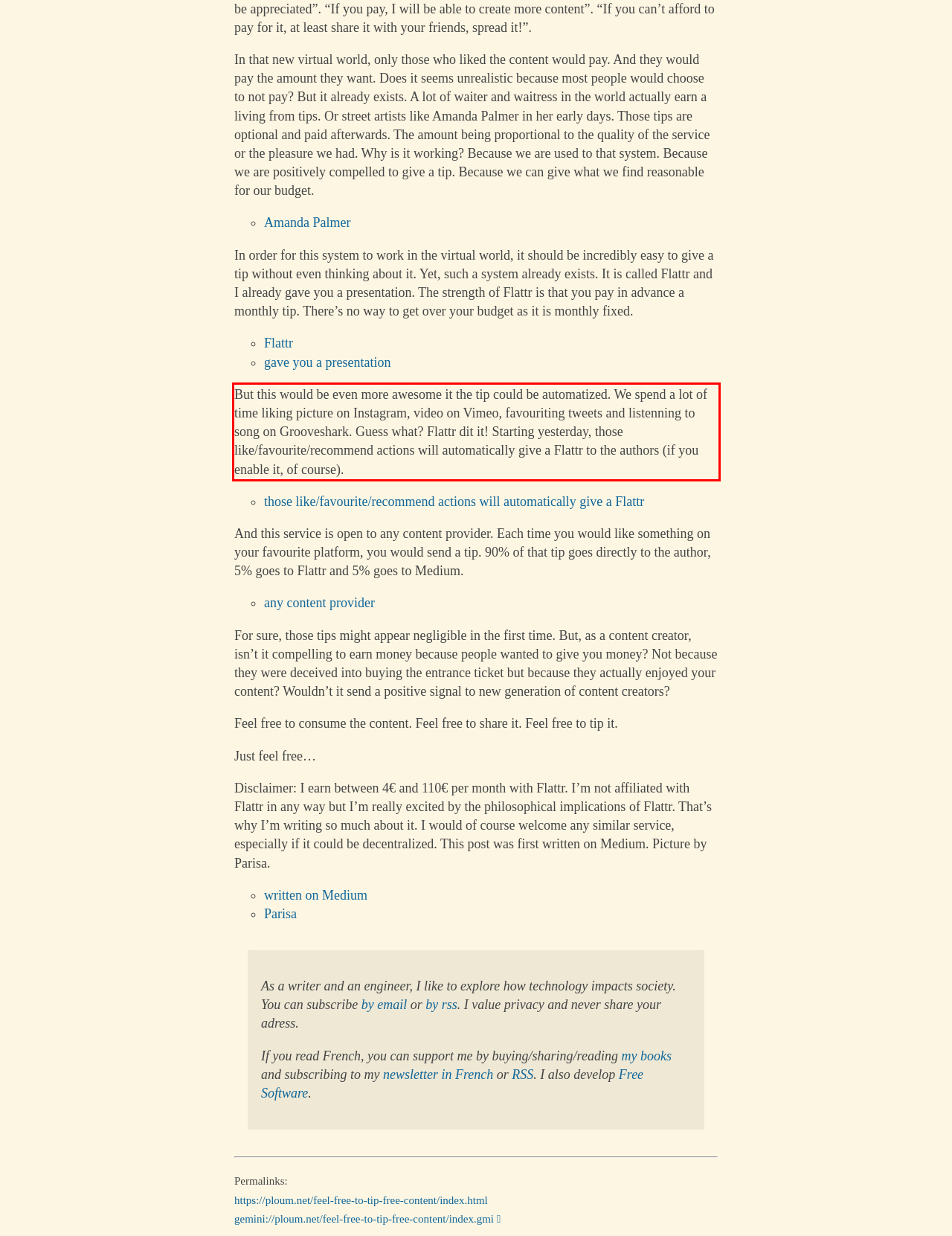There is a UI element on the webpage screenshot marked by a red bounding box. Extract and generate the text content from within this red box.

But this would be even more awesome it the tip could be automatized. We spend a lot of time liking picture on Instagram, video on Vimeo, favouriting tweets and listenning to song on Grooveshark. Guess what? Flattr dit it! Starting yesterday, those like/favourite/recommend actions will automatically give a Flattr to the authors (if you enable it, of course).